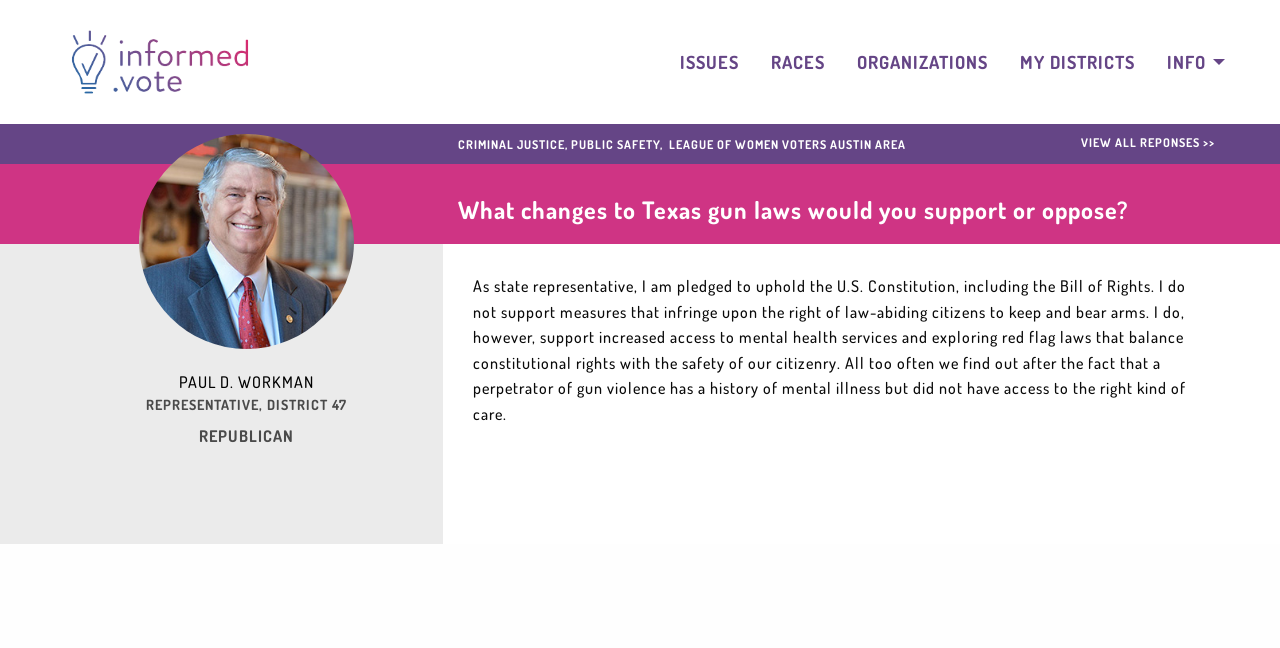Please identify the bounding box coordinates of the area I need to click to accomplish the following instruction: "View candidate's answers".

[0.845, 0.204, 0.949, 0.238]